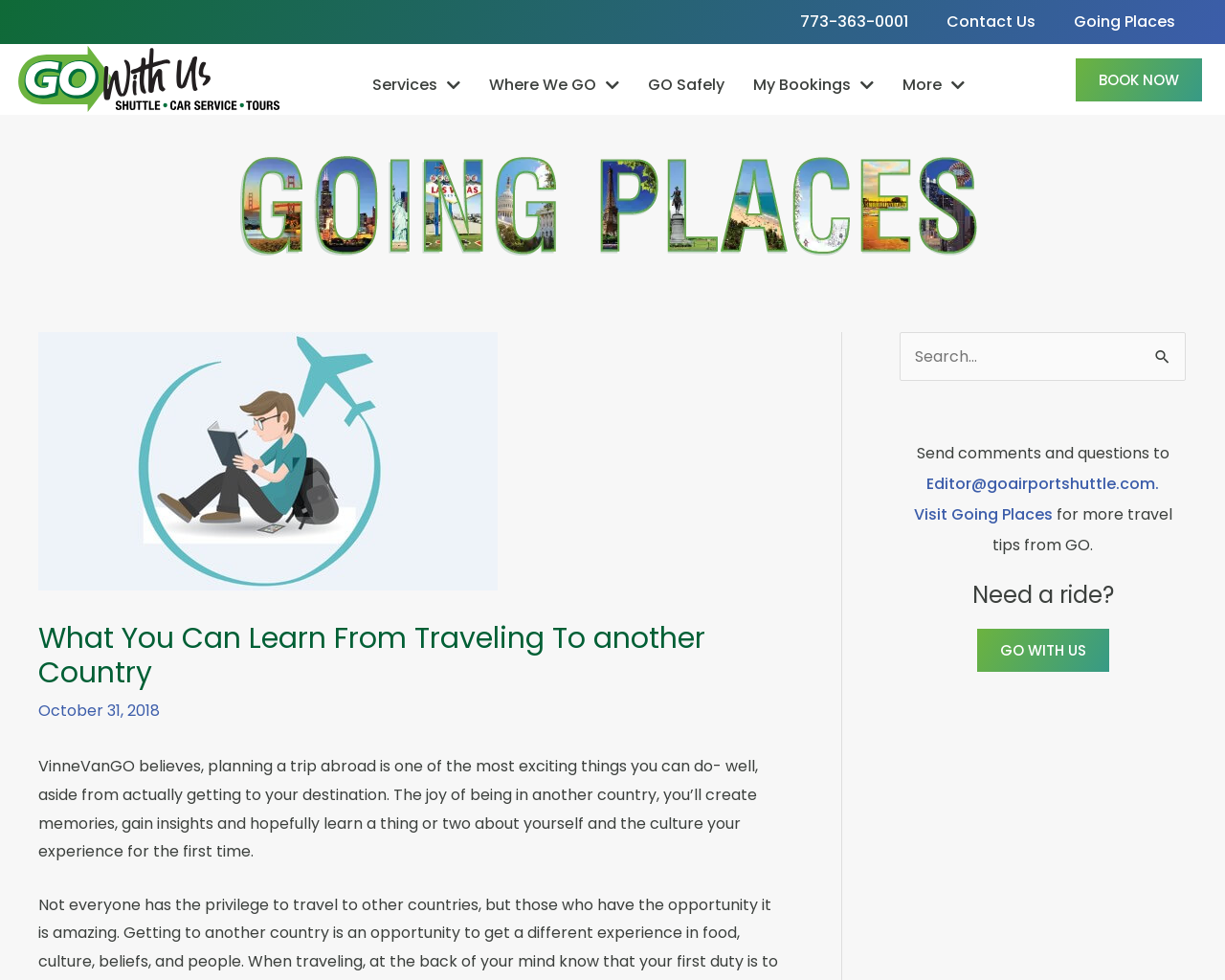What is the name of the travel blog?
Refer to the image and provide a one-word or short phrase answer.

Going Places Travel Blog